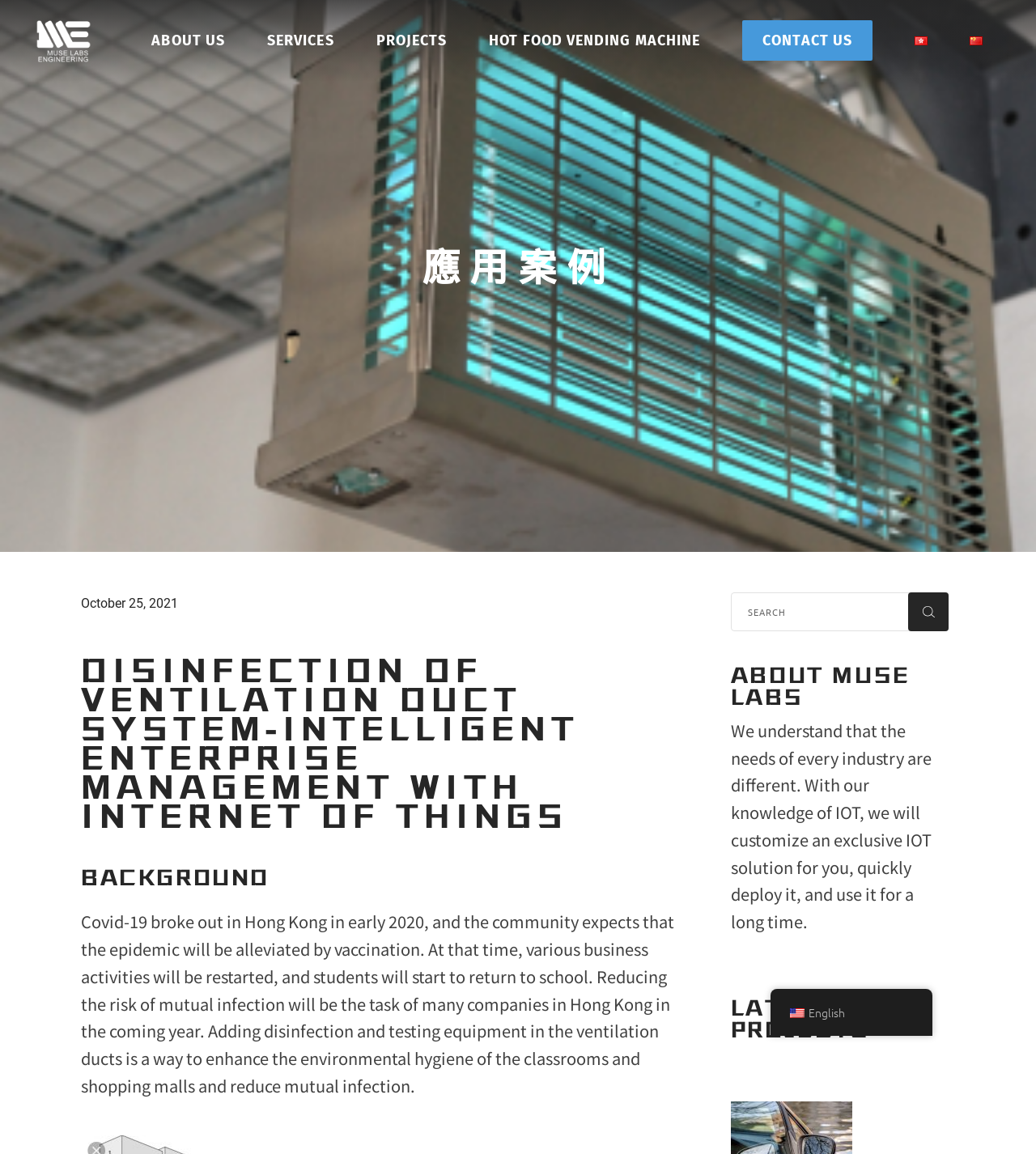Determine the bounding box coordinates for the element that should be clicked to follow this instruction: "View LATEST PROJECTS". The coordinates should be given as four float numbers between 0 and 1, in the format [left, top, right, bottom].

[0.705, 0.863, 0.916, 0.902]